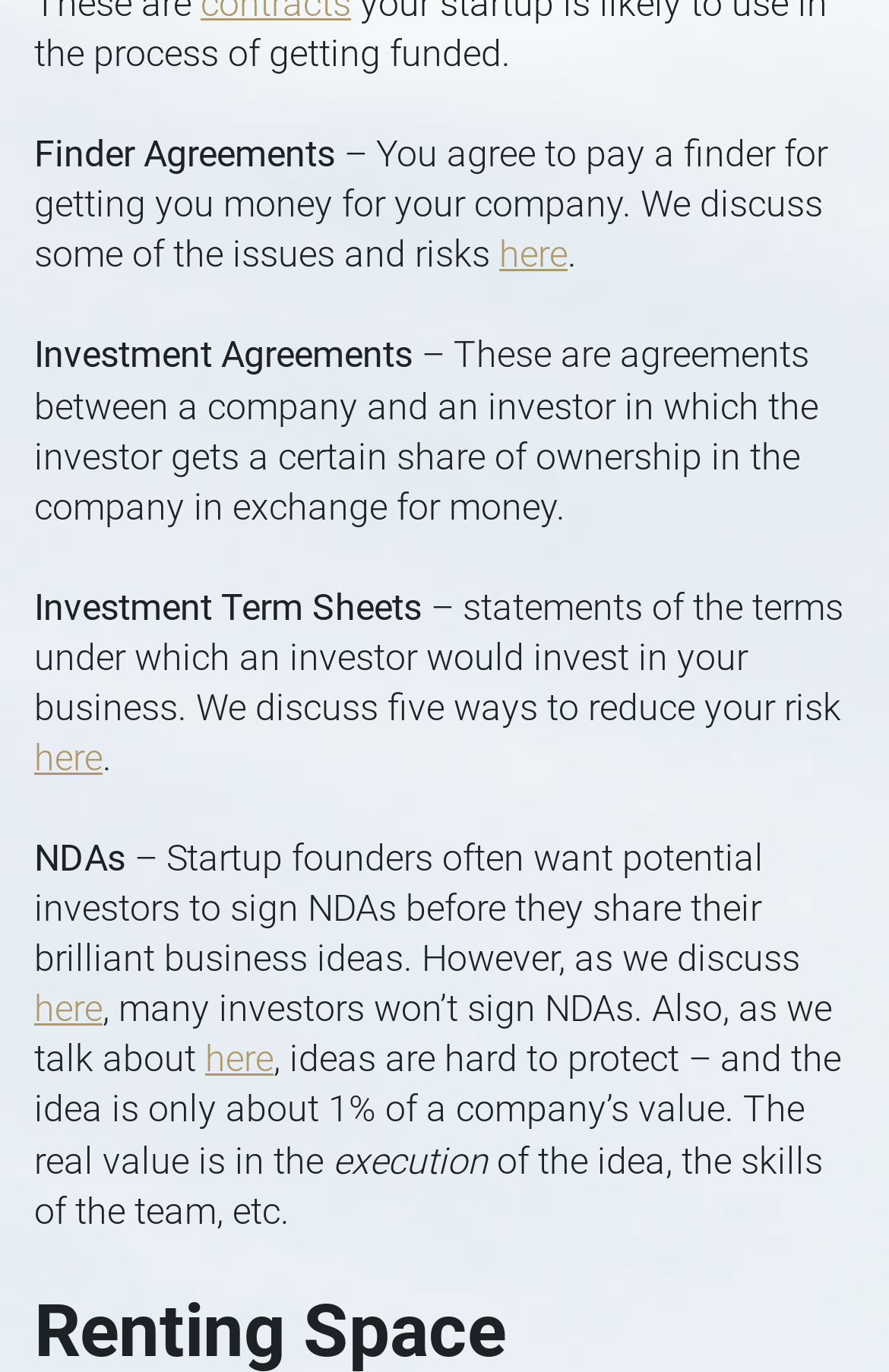Answer the question with a single word or phrase: 
What is the main topic of the webpage?

Business agreements